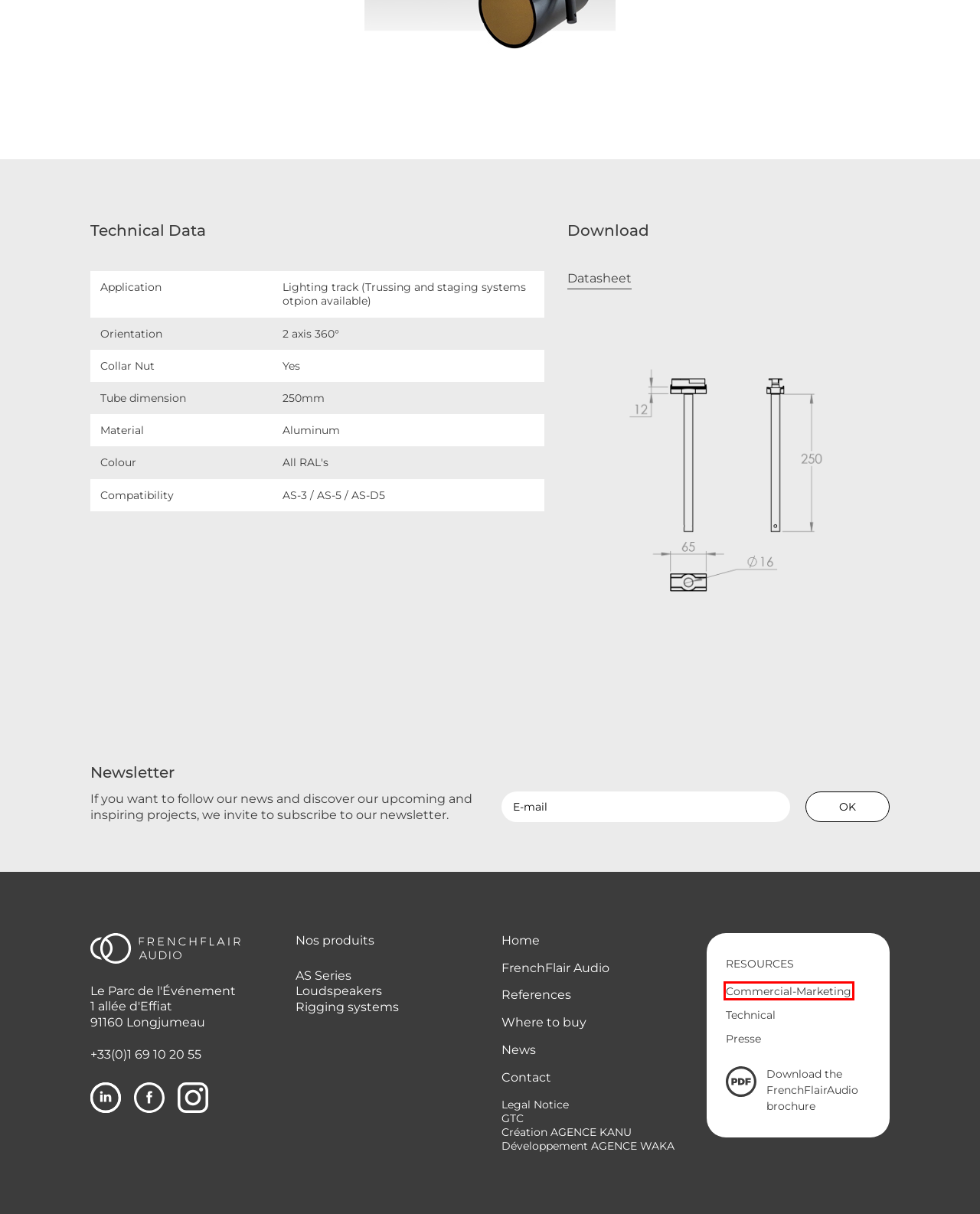You’re provided with a screenshot of a webpage that has a red bounding box around an element. Choose the best matching webpage description for the new page after clicking the element in the red box. The options are:
A. Our speakers - FrenchFlair Audio
B. References - FrenchFlair Audio
C. AS-3 - FrenchFlair Audio
D. Mentions légales du site FrenchFlair Audio
E. Téléchargement des ressources FrenchFlair Audio
F. Where to buy - FrenchFlair Audio
G. Agence Wordpress & Symfony - Waka création de site internet Lyon
H. FrenchFlair Audio - Une nouvelle définition de l'enceinte

E